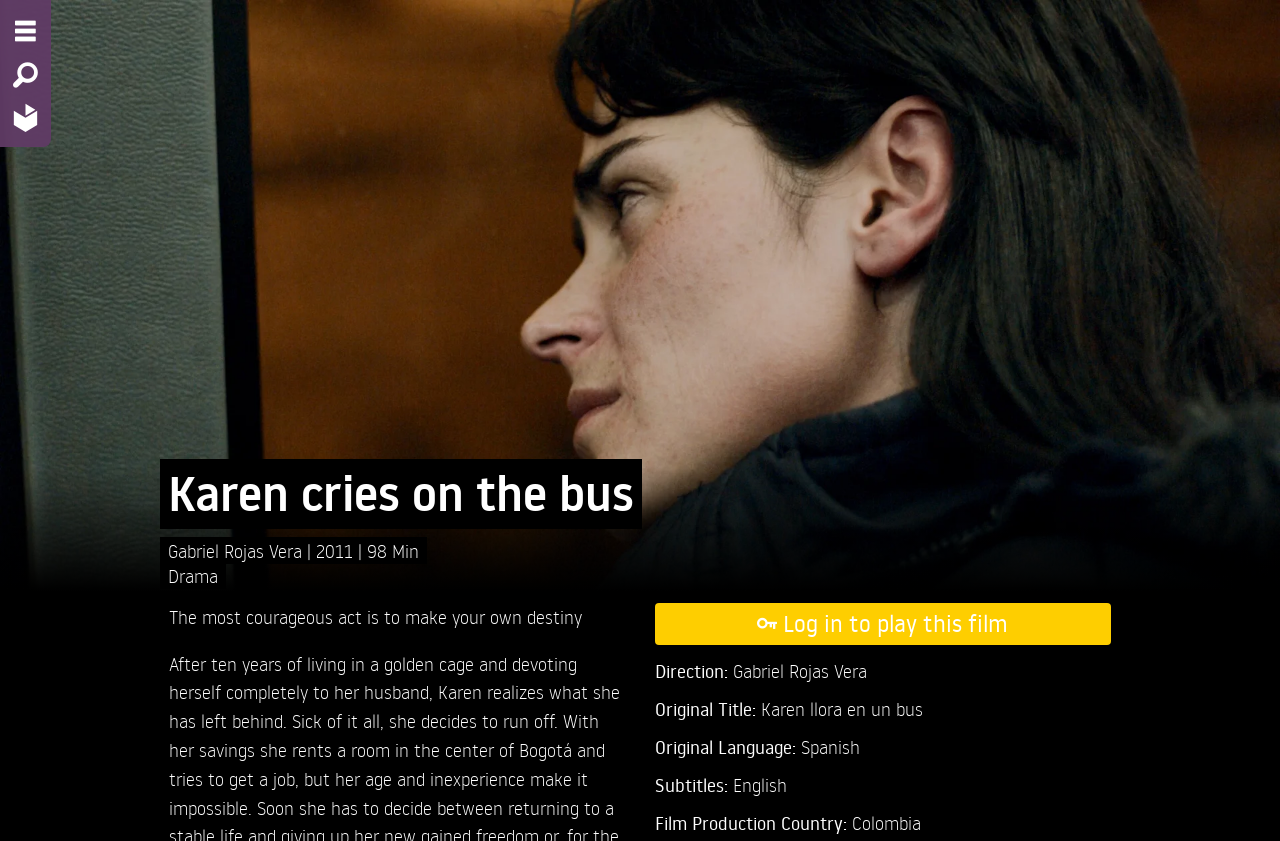Please provide a one-word or phrase answer to the question: 
Who is the director of the film?

Gabriel Rojas Vera